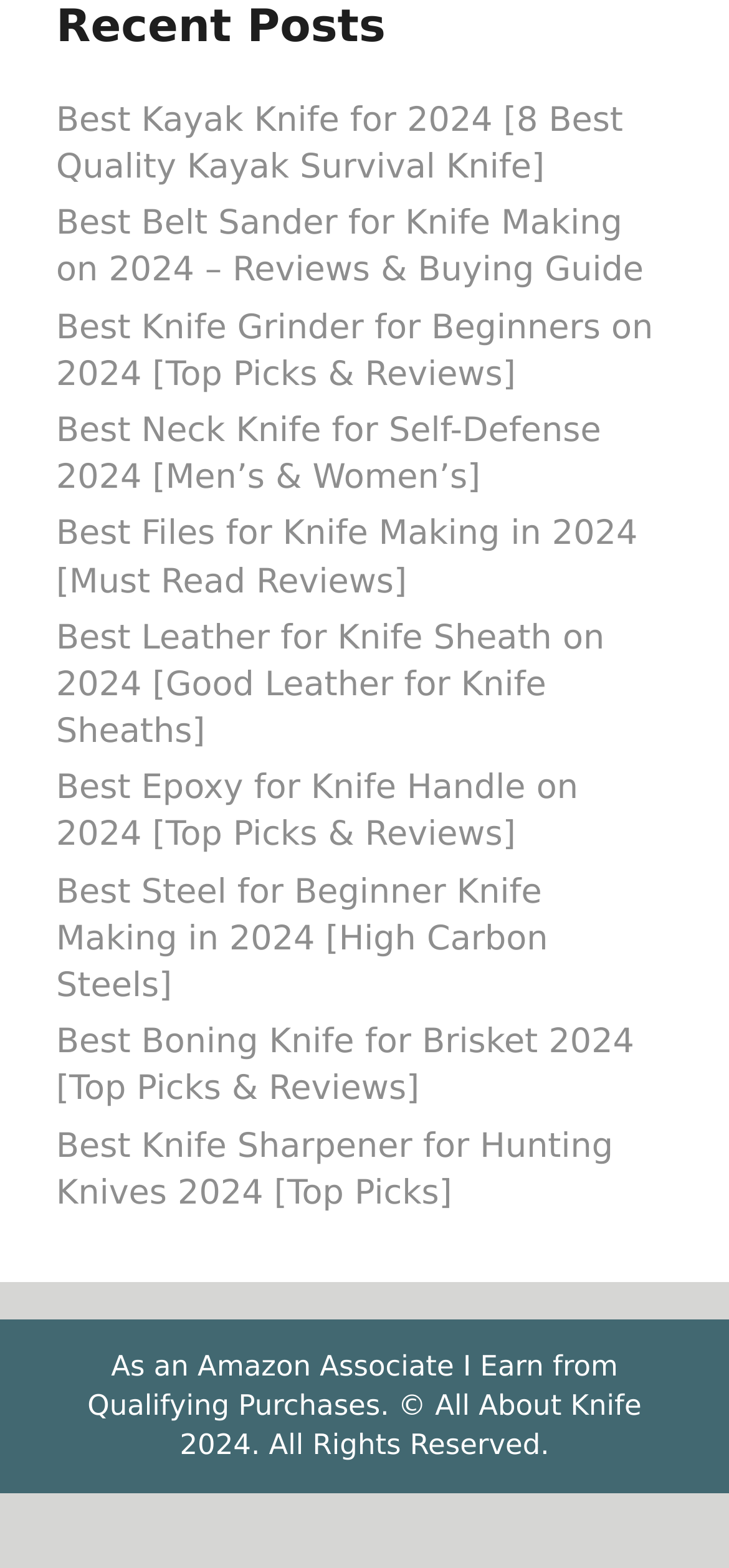What is the copyright year of the webpage?
Give a single word or phrase answer based on the content of the image.

2024